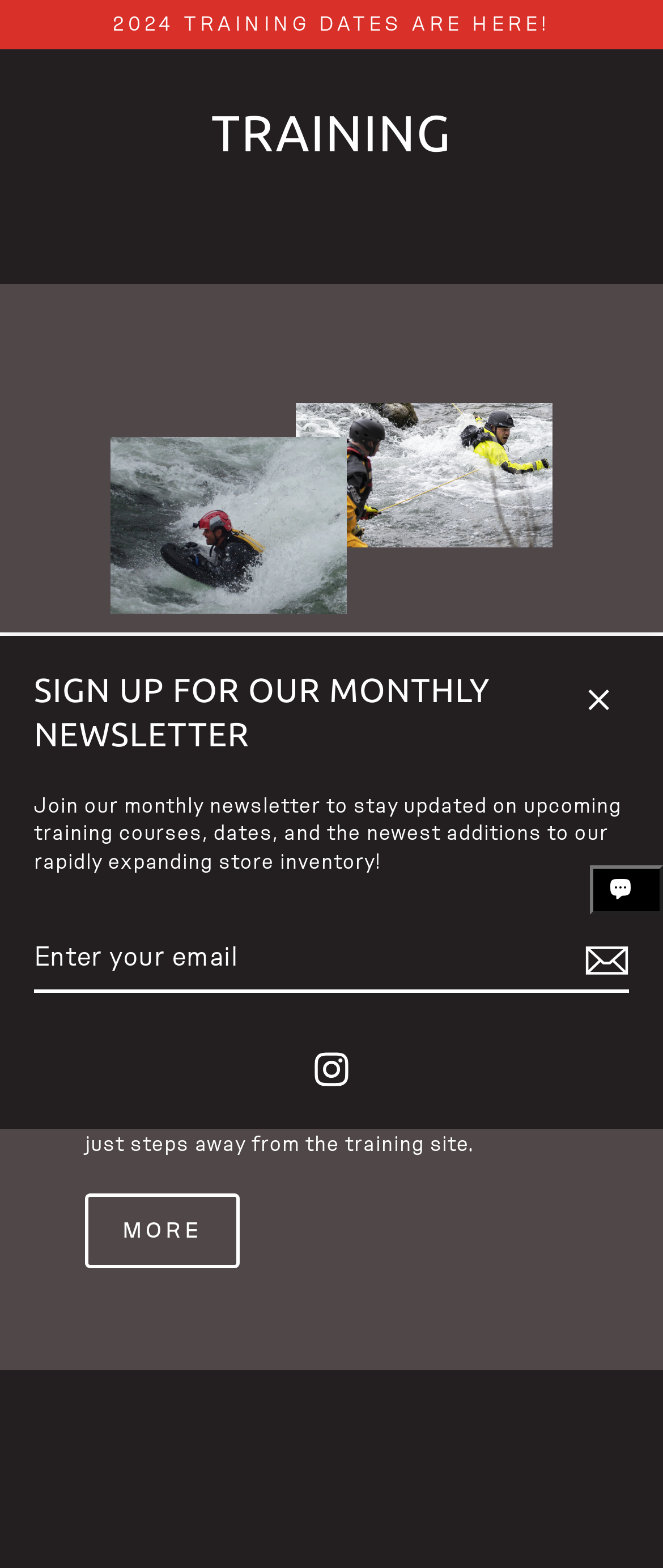What is the location of the training site mentioned on the webpage?
Refer to the image and provide a one-word or short phrase answer.

Hill Country of Texas